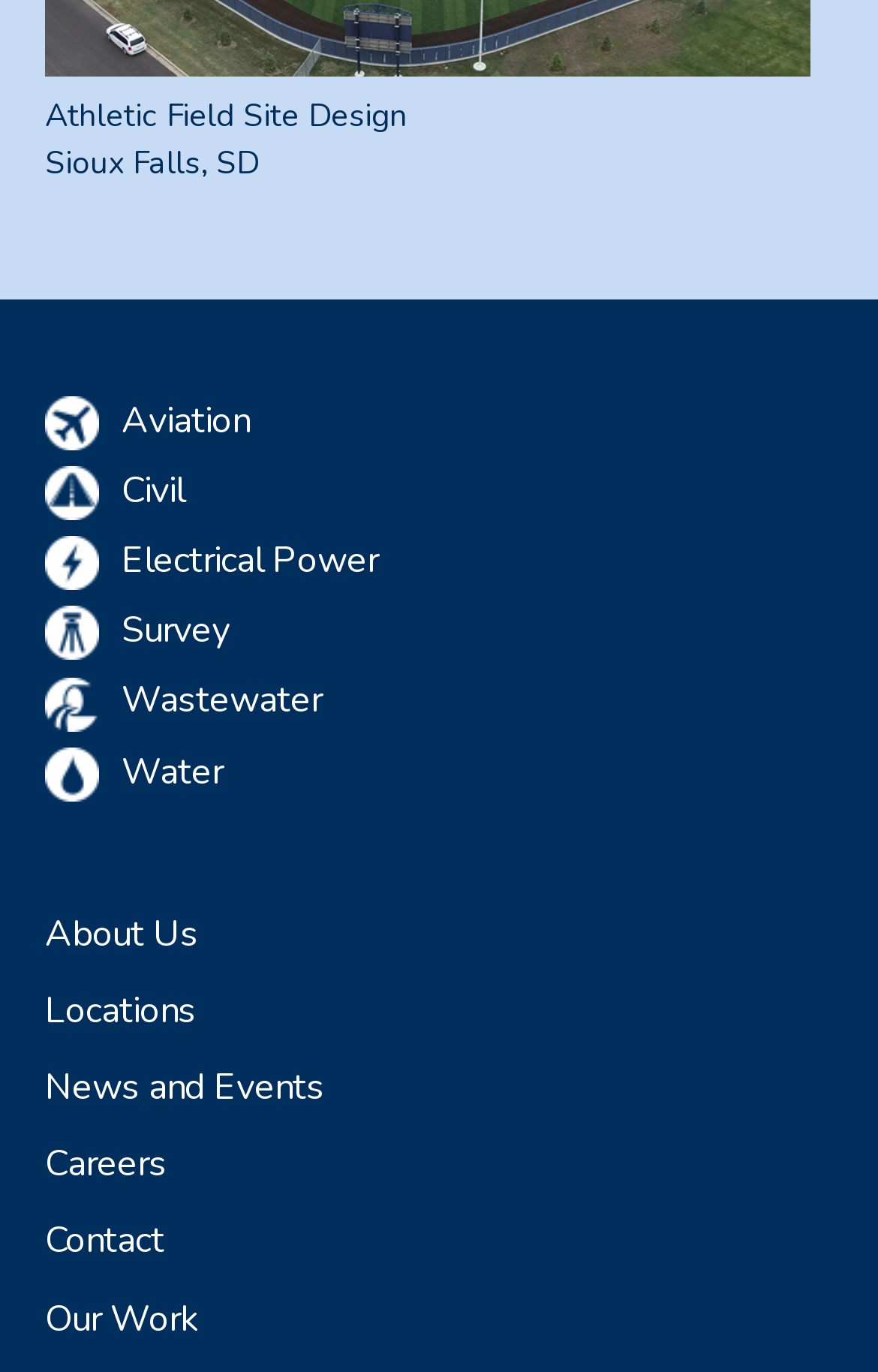Please give the bounding box coordinates of the area that should be clicked to fulfill the following instruction: "Read about Our Work". The coordinates should be in the format of four float numbers from 0 to 1, i.e., [left, top, right, bottom].

[0.051, 0.935, 0.949, 0.989]